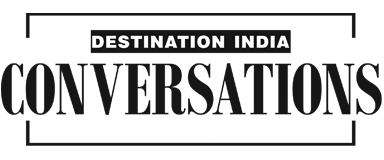Offer an in-depth caption for the image.

The image features the logo for "Destination India Conversations," prominently showcasing the words "CONVERSATIONS" in bold, stylized lettering. This design emphasizes its role as a platform for dialogues focused on travel, tourism, and hospitality in India, particularly in the context of transformative changes and trends for 2023. The logo is presented in a sleek, modern font, reflecting a contemporary aesthetic that aligns with the themes of exploration and discussion around India's diverse offerings in these sectors.